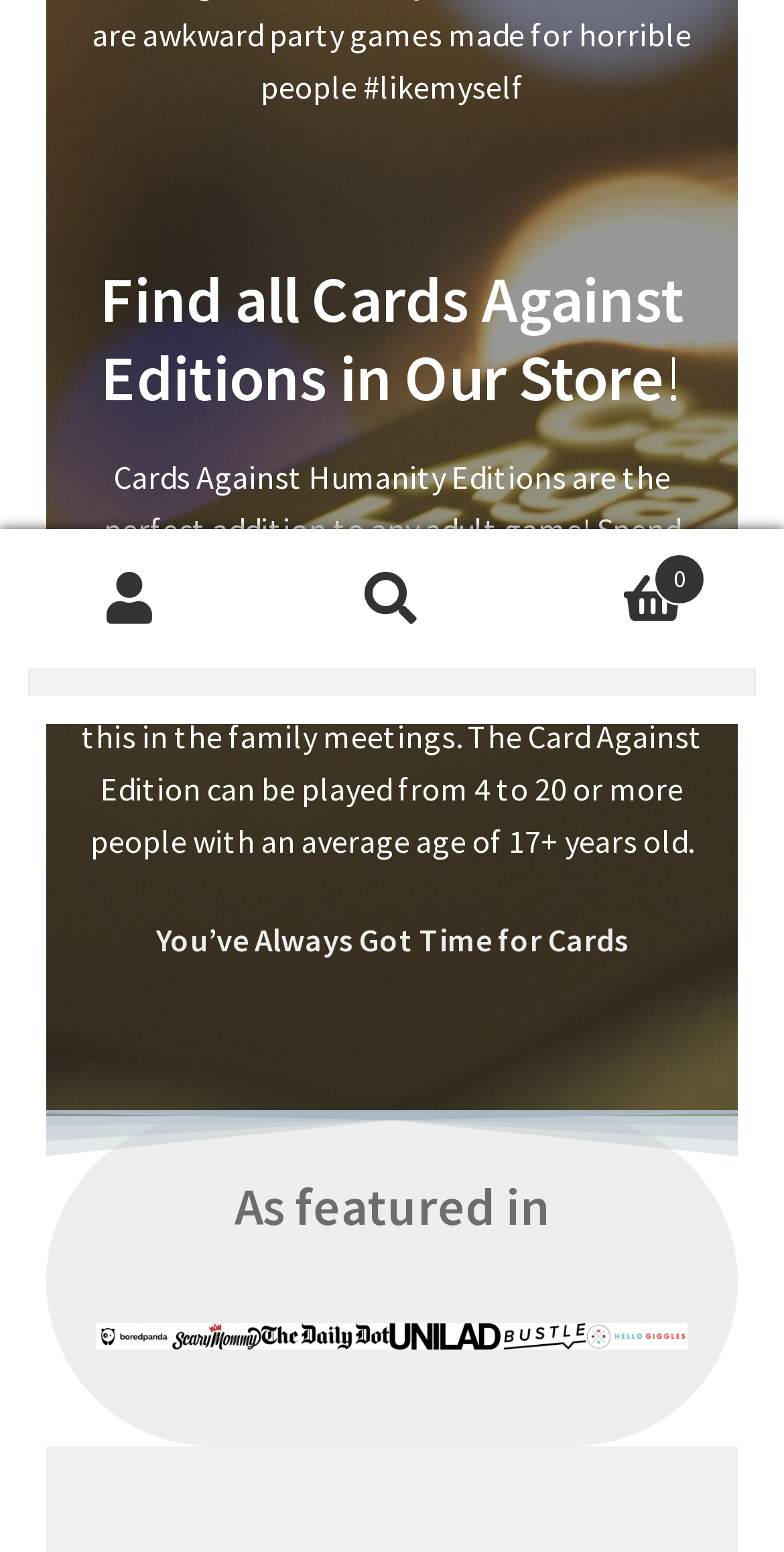Bounding box coordinates are specified in the format (top-left x, top-left y, bottom-right x, bottom-right y). All values are floating point numbers bounded between 0 and 1. Please provide the bounding box coordinate of the region this sentence describes: Cart 0

[0.667, 0.342, 1.0, 0.43]